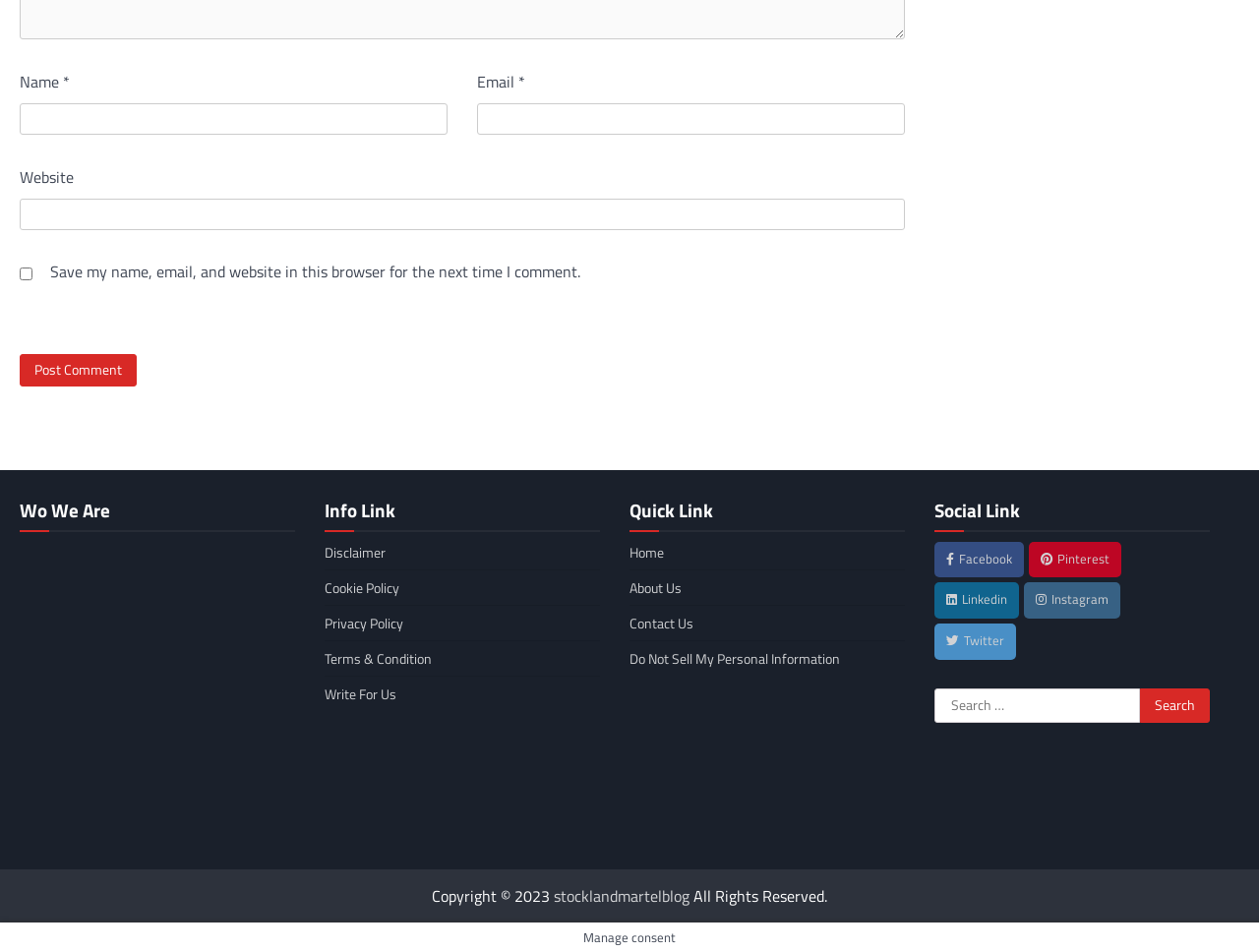Locate the bounding box coordinates of the clickable area needed to fulfill the instruction: "Enter your name".

[0.016, 0.108, 0.355, 0.141]